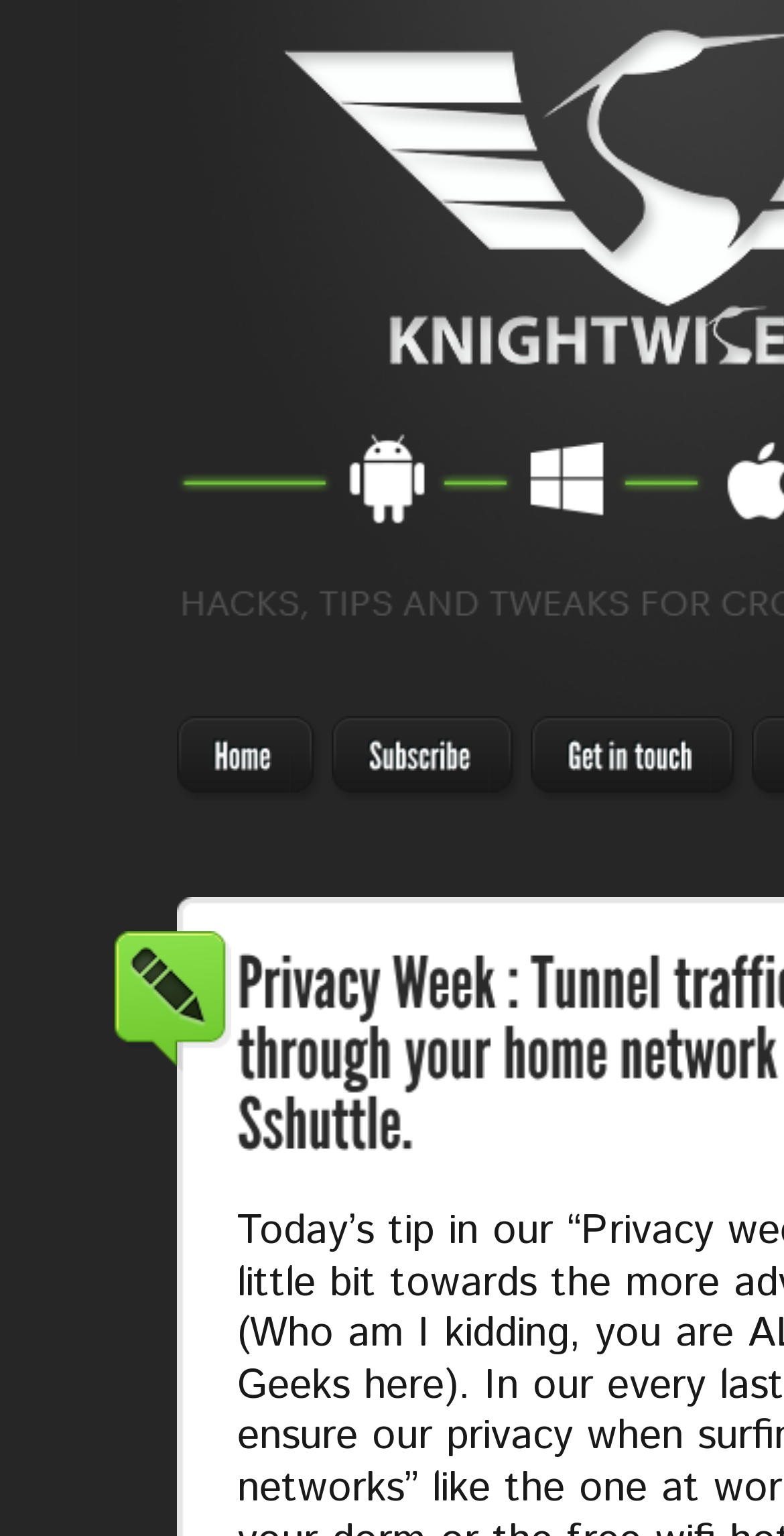Find the bounding box coordinates for the UI element that matches this description: "About".

None